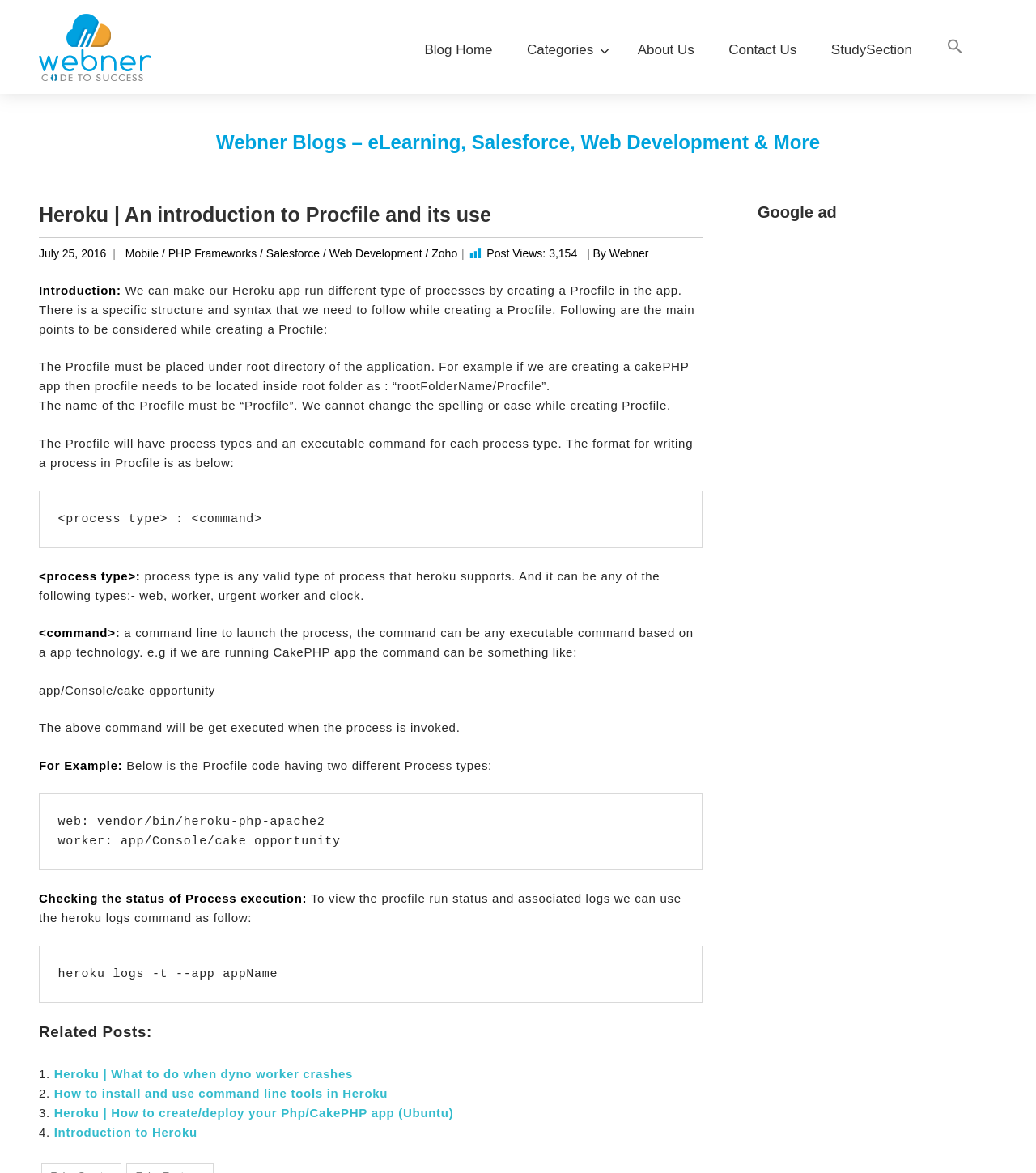Please provide the bounding box coordinates for the element that needs to be clicked to perform the instruction: "View the 'Heroku | What to do when dyno worker crashes' related post". The coordinates must consist of four float numbers between 0 and 1, formatted as [left, top, right, bottom].

[0.052, 0.91, 0.341, 0.922]